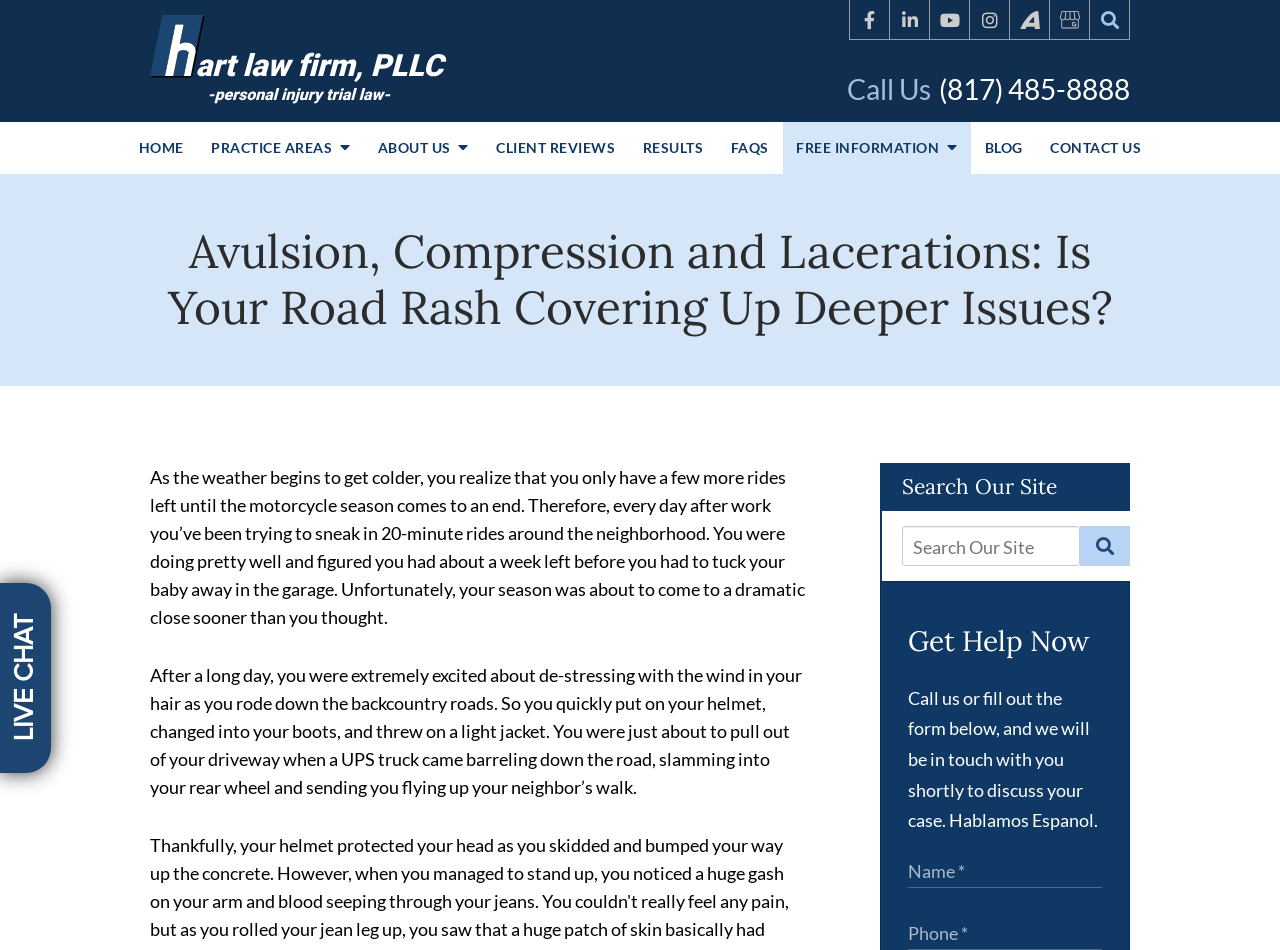Describe all the key features of the webpage in detail.

The webpage is about a law firm, The Hart Law Firm, specializing in personal injury cases, particularly road rash injuries. At the top left corner, there is a logo with a link, accompanied by a Facebook icon, LinkedIn icon, YouTube icon, Instagram icon, AVVO, and Google My Business icons, all aligned horizontally. Below these icons, there is a call-to-action button with a phone number, "(817) 485-8888", and a "Call Us" text.

The main navigation menu is located at the top center, with links to "HOME", "PRACTICE AREAS", "ABOUT US", "CLIENT REVIEWS", "RESULTS", "FAQS", "FREE INFORMATION", "BLOG", and "CONTACT US". 

The main content area is divided into two sections. The first section has a heading "Avulsion, Compression and Lacerations: Is Your Road Rash Covering Up Deeper Issues?" followed by two paragraphs of text describing a motorcyclist's experience with road rash and the potential for deeper injuries. 

The second section has a heading "Search Our Site" with a search box and a search button. Below this, there is a heading "Get Help Now" with a paragraph of text encouraging visitors to call or fill out a form to discuss their case. There are two text boxes below, likely for visitors to input their information.